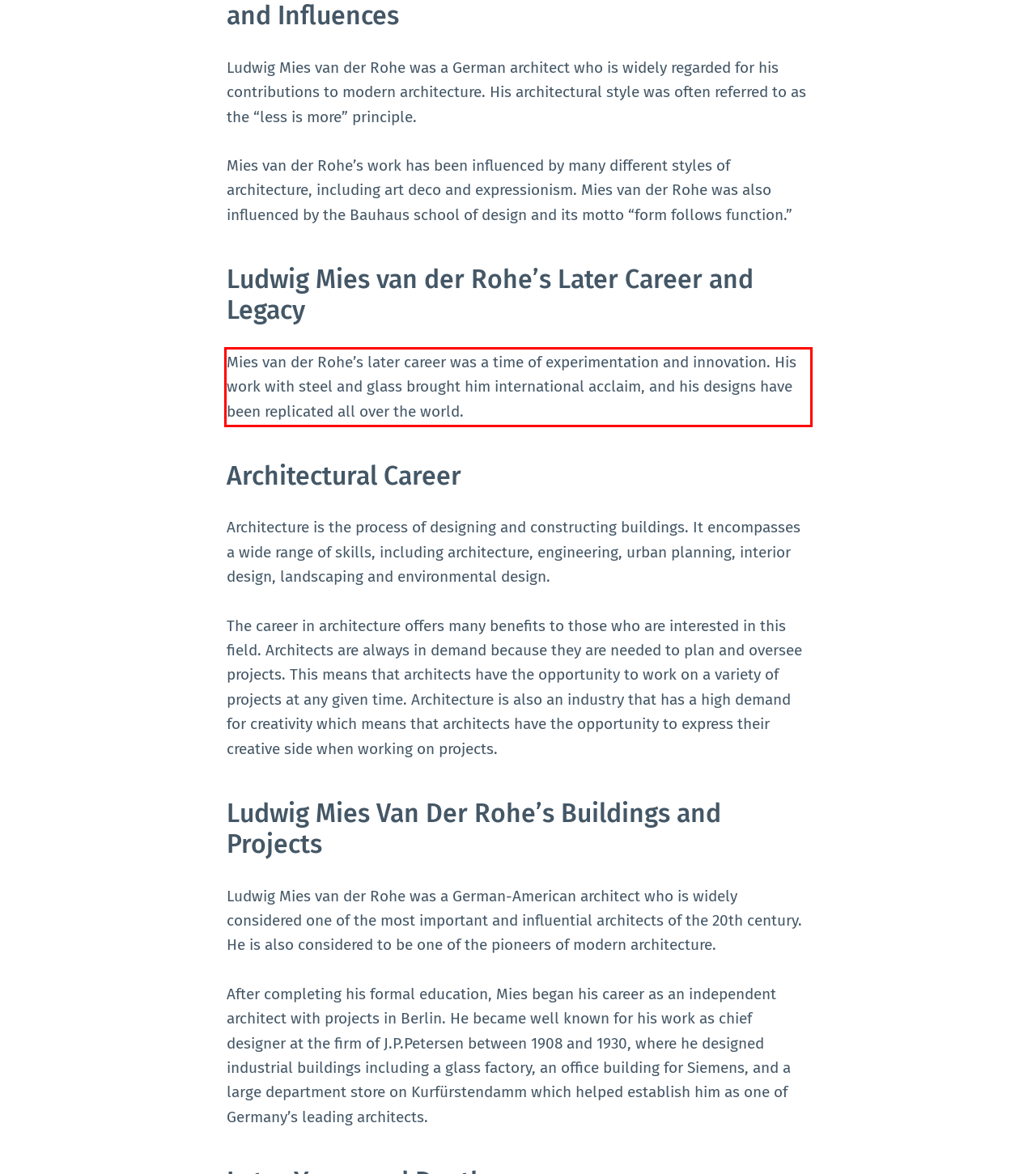The screenshot provided shows a webpage with a red bounding box. Apply OCR to the text within this red bounding box and provide the extracted content.

Mies van der Rohe’s later career was a time of experimentation and innovation. His work with steel and glass brought him international acclaim, and his designs have been replicated all over the world.